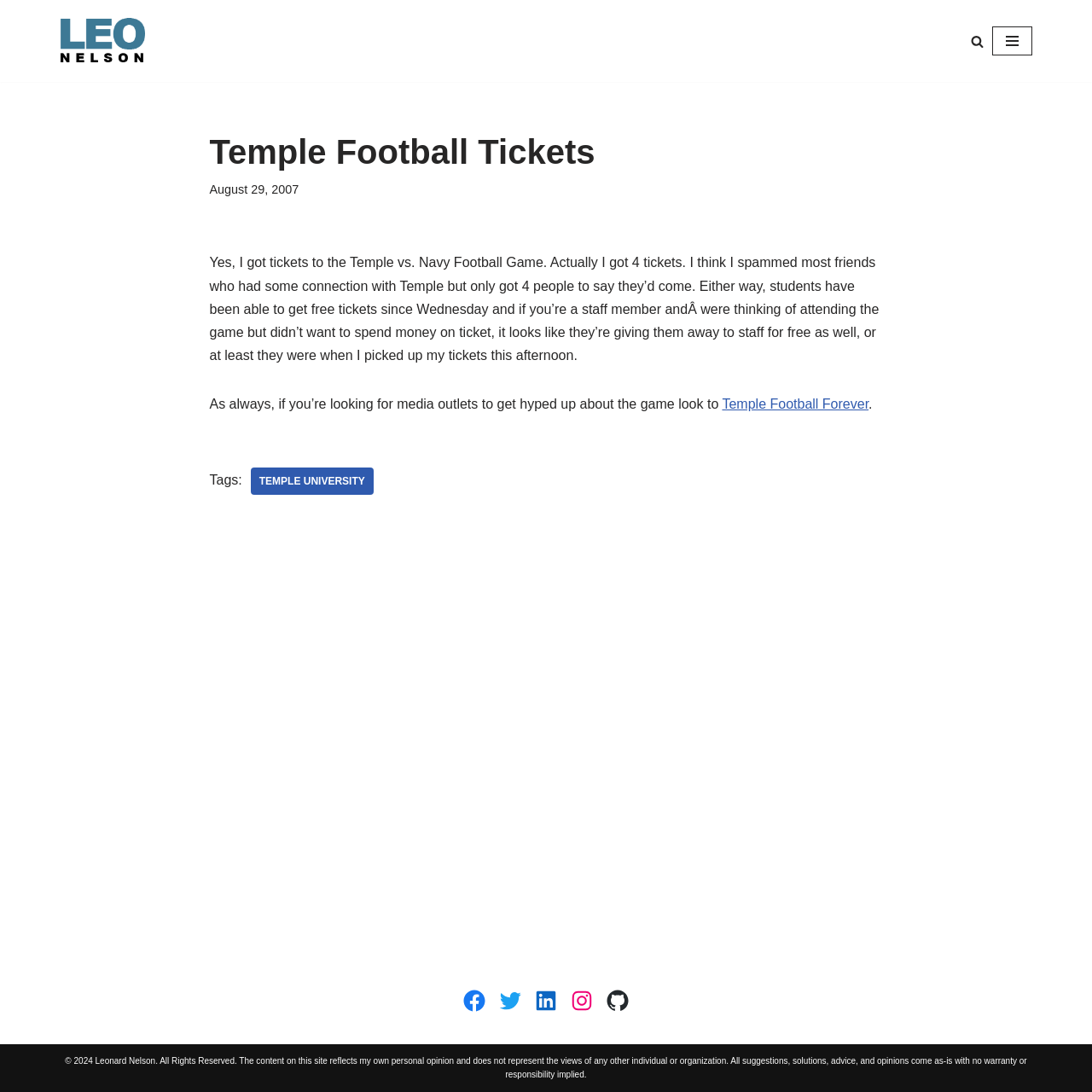Using the information in the image, give a comprehensive answer to the question: 
How many tickets did the author get?

I found the answer by reading the static text in the article section, which says 'Actually I got 4 tickets'.